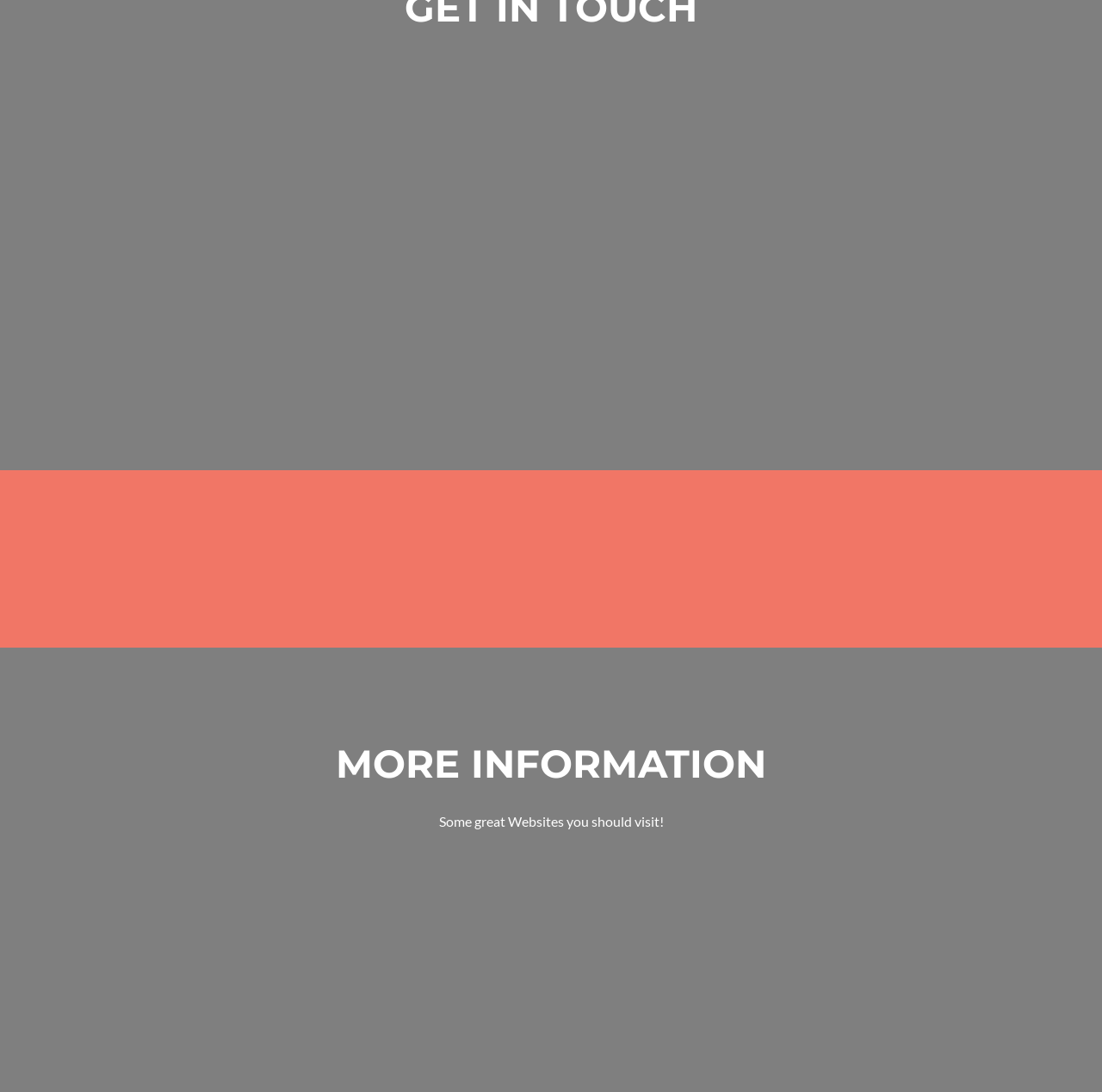Point out the bounding box coordinates of the section to click in order to follow this instruction: "Visit us on Facebook".

[0.892, 0.494, 0.973, 0.53]